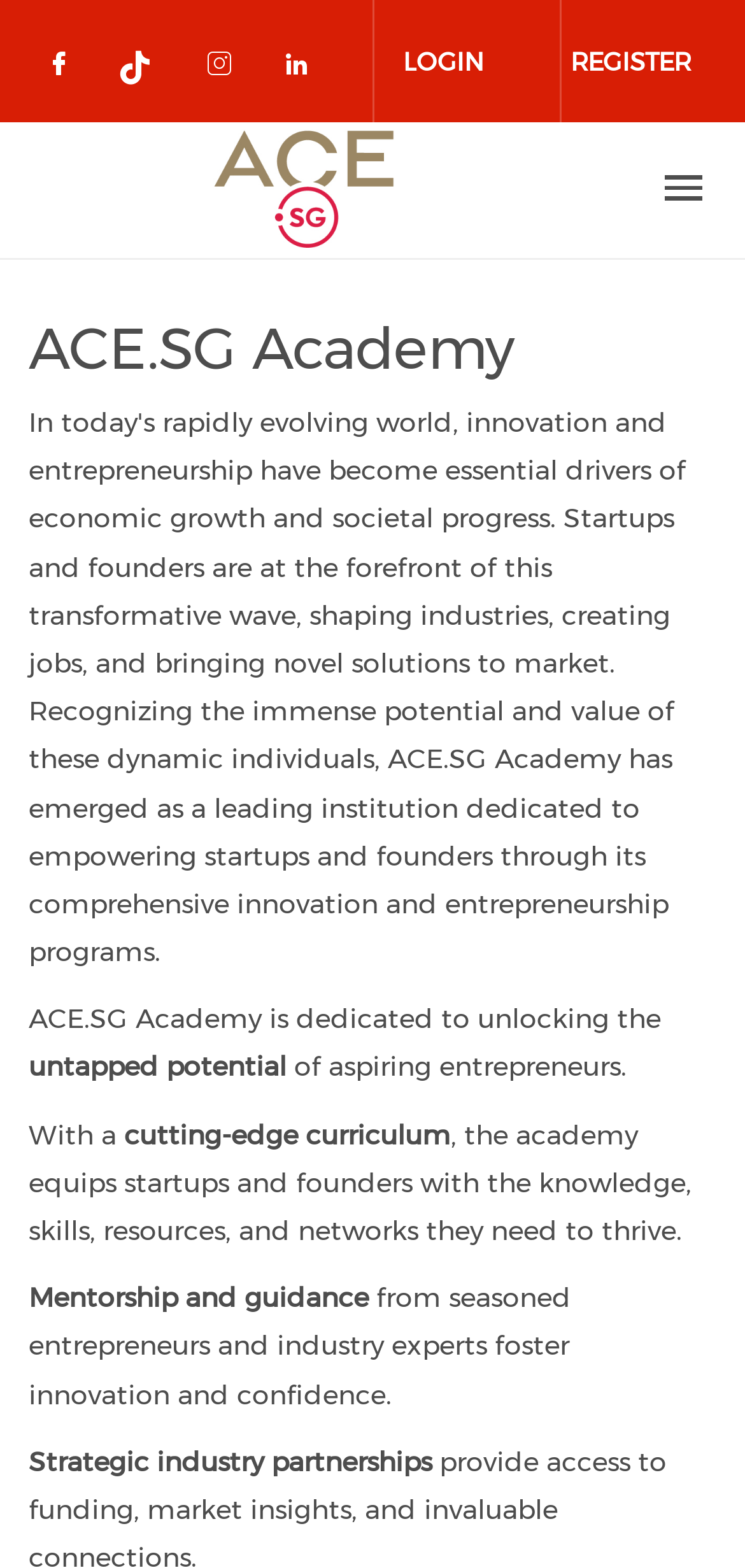Answer the question briefly using a single word or phrase: 
What is the text of the first link on the top left?

Skip to main content